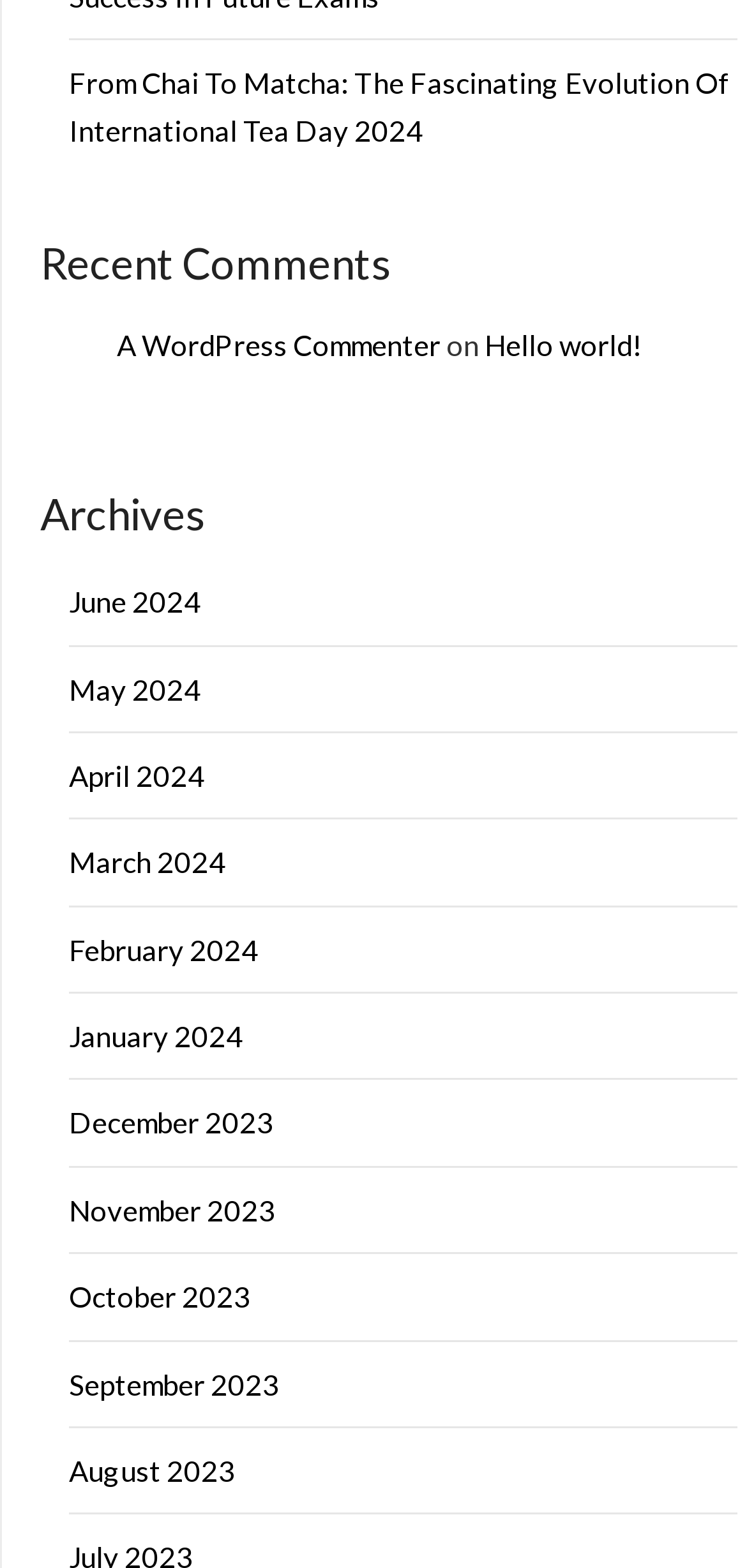Give the bounding box coordinates for the element described as: "June 2024".

[0.092, 0.373, 0.269, 0.395]